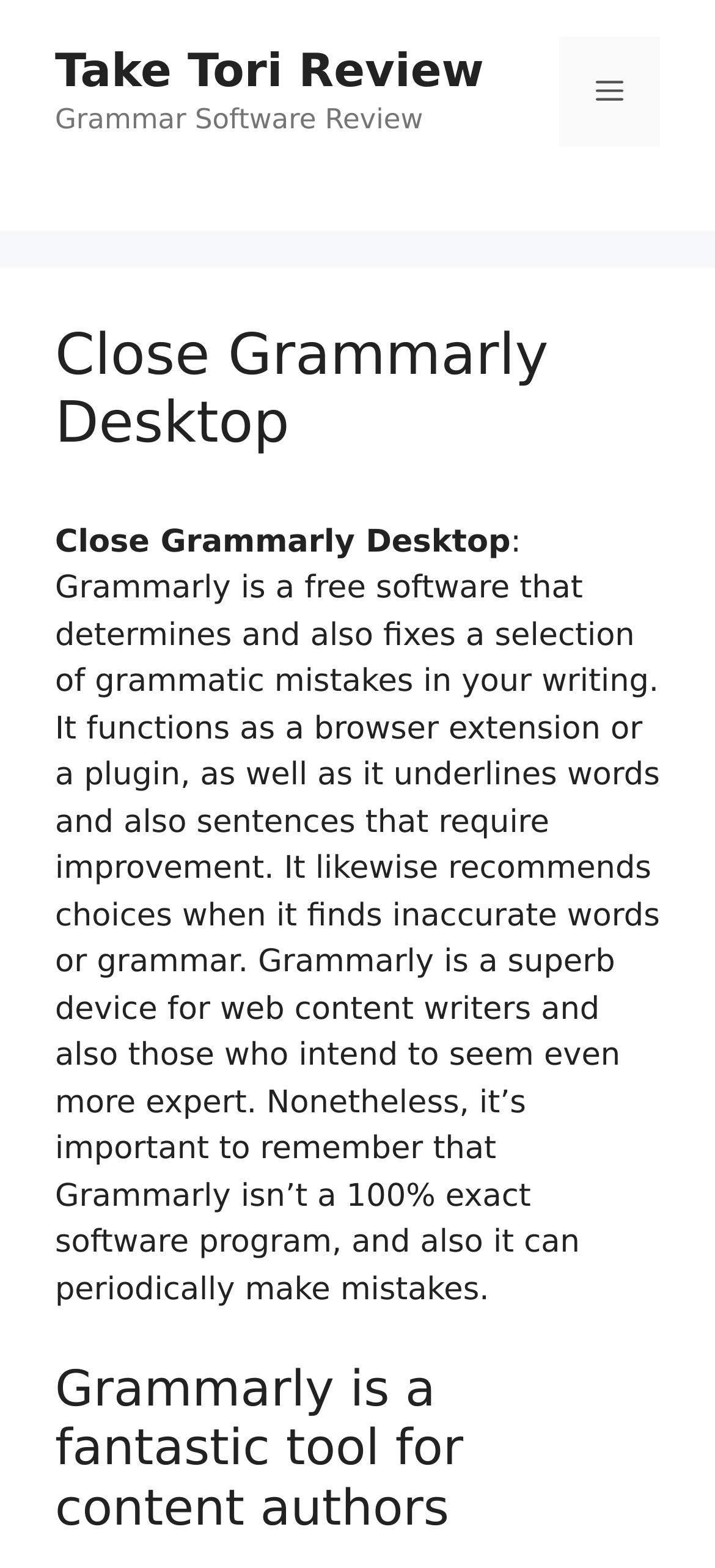Identify the bounding box of the HTML element described here: "Take Tori Review". Provide the coordinates as four float numbers between 0 and 1: [left, top, right, bottom].

[0.077, 0.028, 0.677, 0.062]